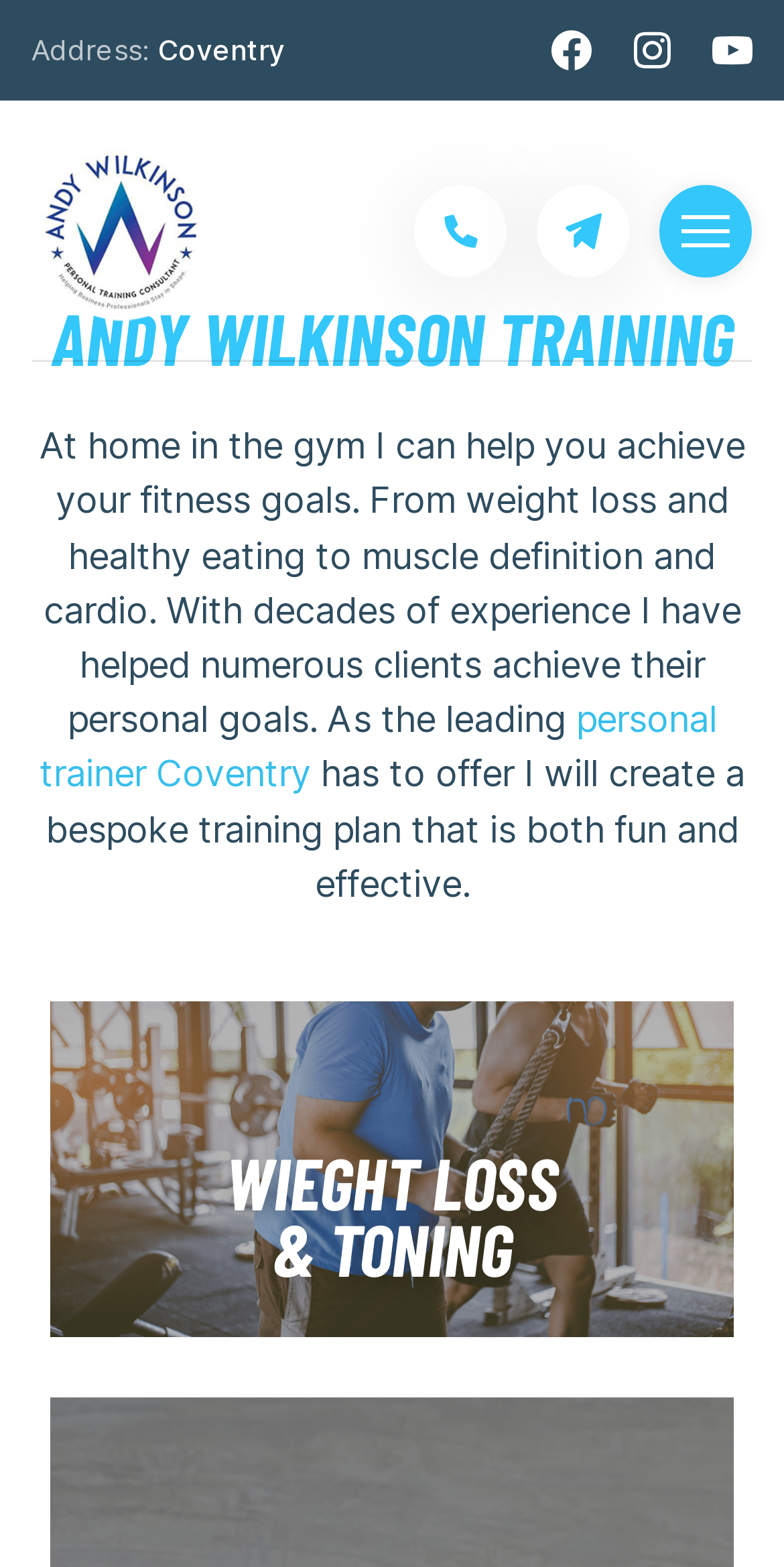Use a single word or phrase to answer this question: 
What type of training plan does Andy Wilkinson offer?

Bespoke training plan